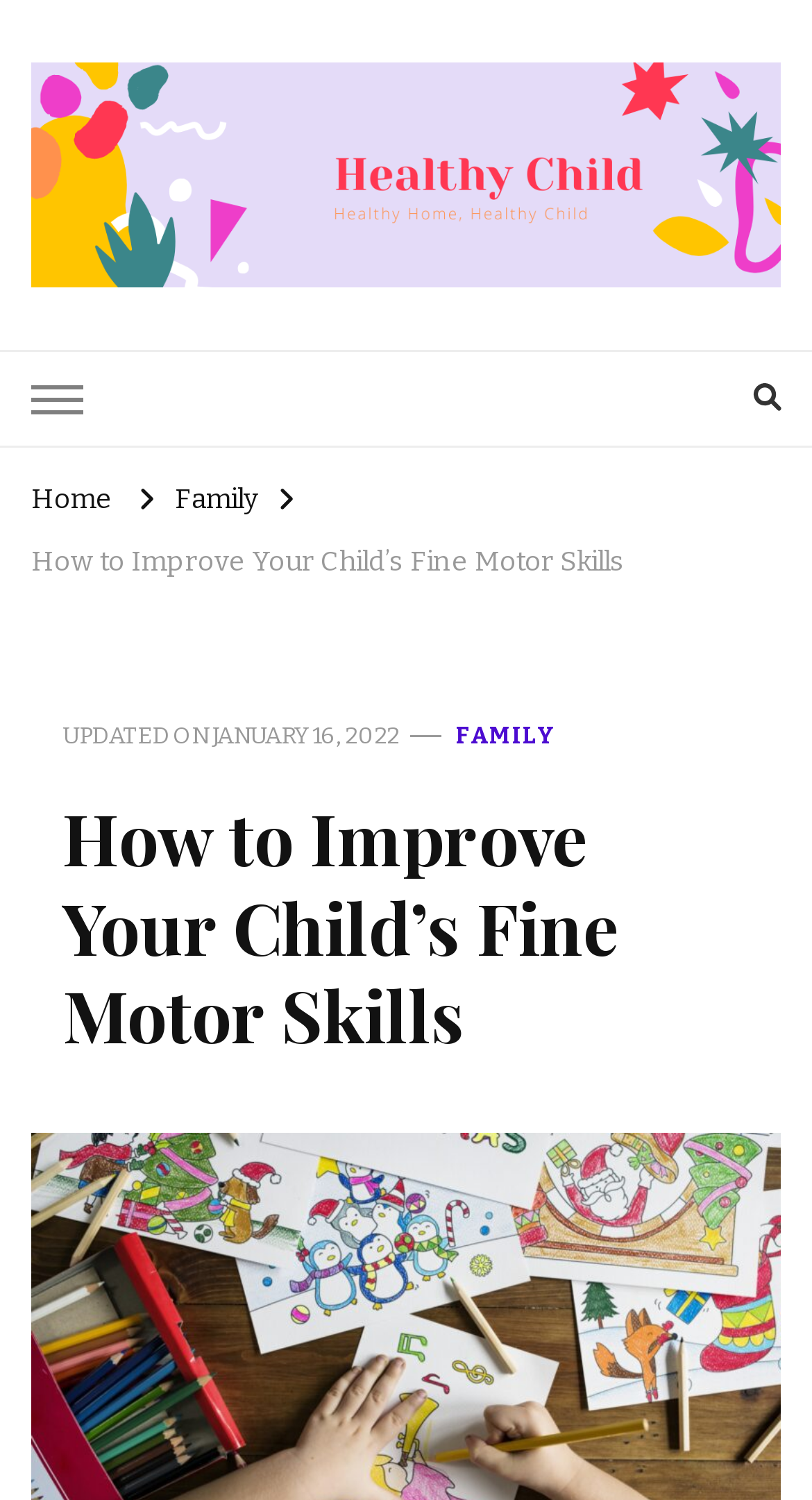Find the bounding box of the element with the following description: "Home". The coordinates must be four float numbers between 0 and 1, formatted as [left, top, right, bottom].

[0.038, 0.322, 0.138, 0.344]